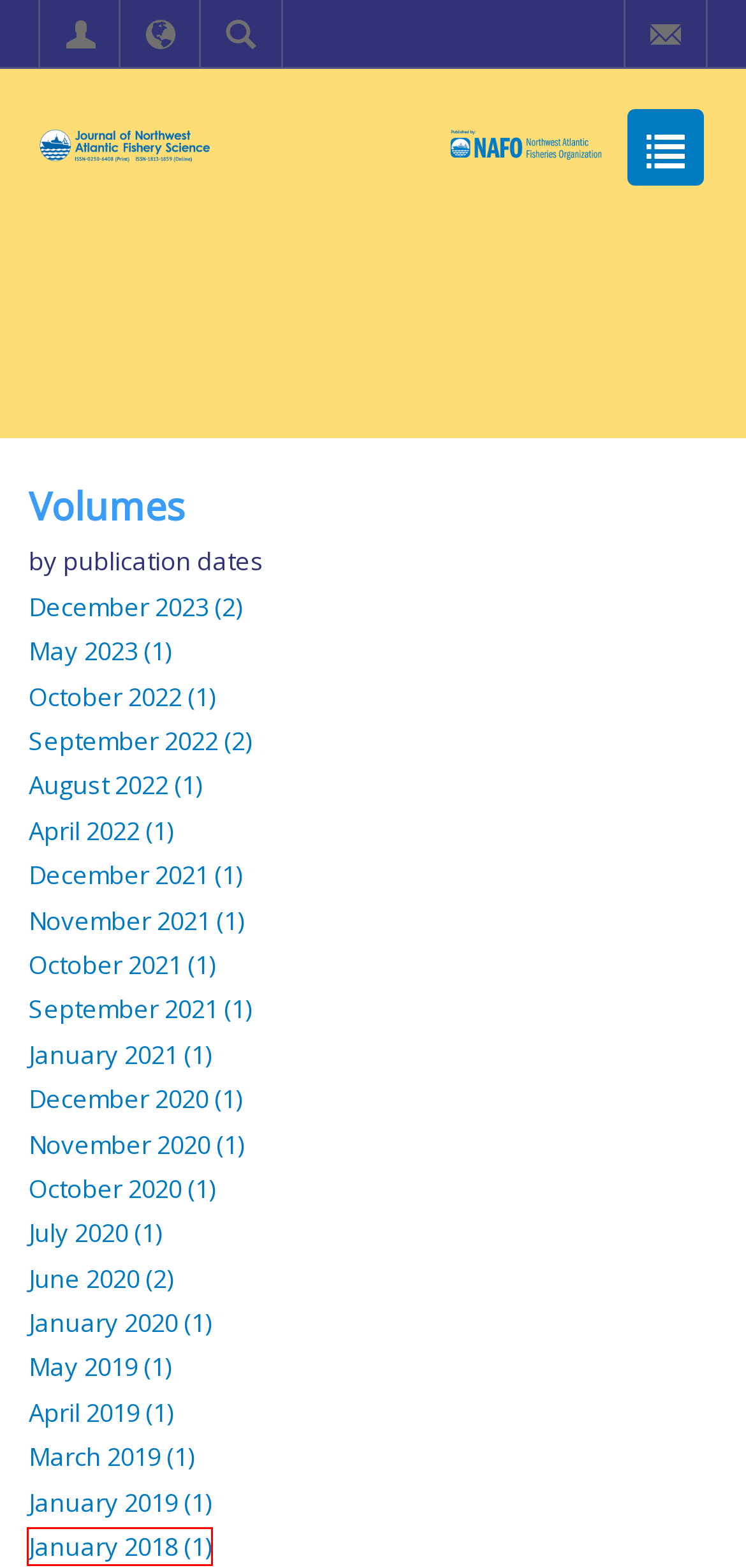Look at the screenshot of a webpage where a red bounding box surrounds a UI element. Your task is to select the best-matching webpage description for the new webpage after you click the element within the bounding box. The available options are:
A. November 2020 Archive | JNAFS > Volumes > Articles
B. January 2018 Archive | JNAFS > Volumes > Articles
C. October 2022 Archive | JNAFS > Volumes > Articles
D. January 2020 Archive | JNAFS > Volumes > Articles
E. May 2019 Archive | JNAFS > Volumes > Articles
F. June 2020 Archive | JNAFS > Volumes > Articles
G. January 2019 Archive | JNAFS > Volumes > Articles
H. April 2022 Archive | JNAFS > Volumes > Articles

B